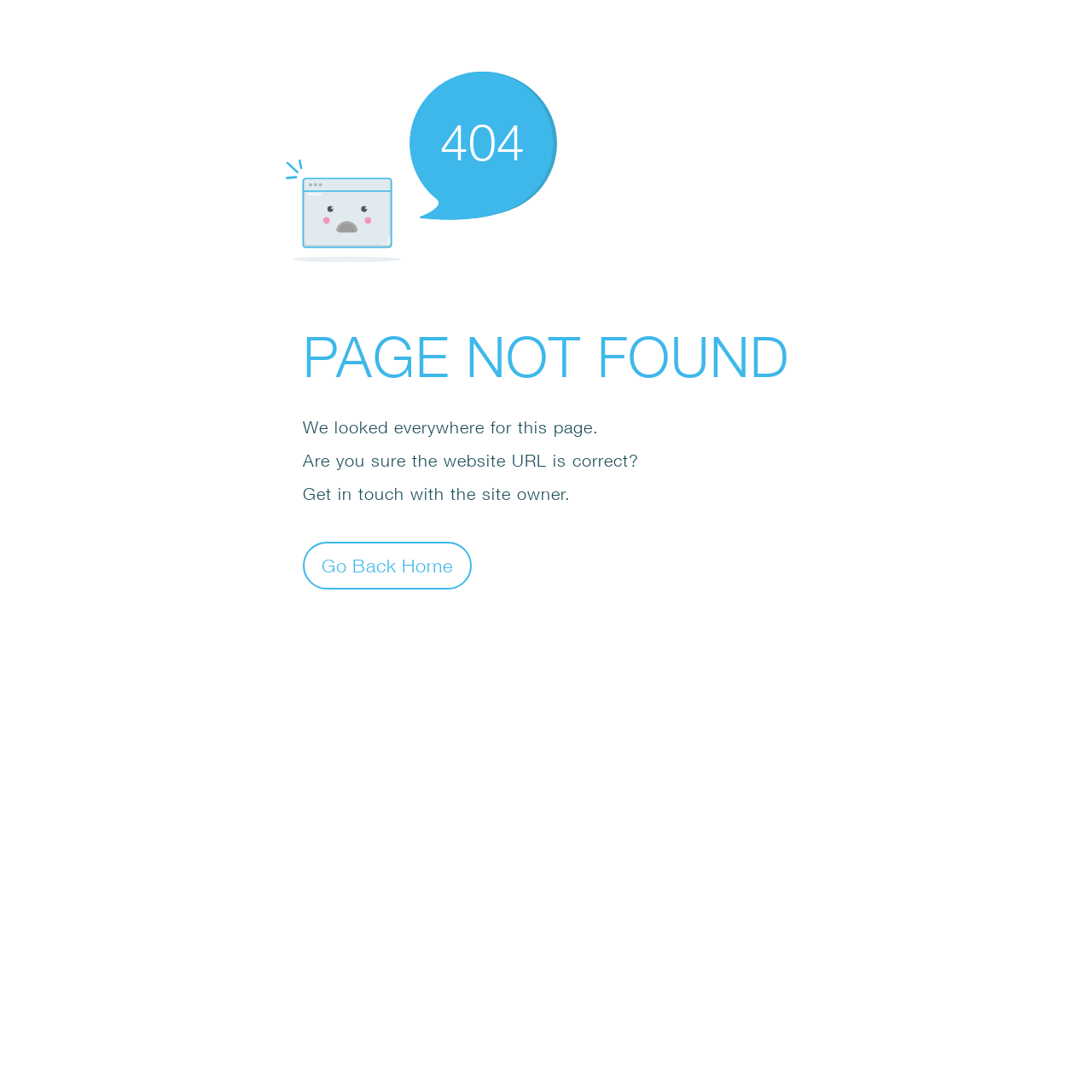What is the button displayed at the bottom of the page?
Kindly answer the question with as much detail as you can.

I determined the answer by looking at the button element with the content 'Go Back Home' which is displayed at the bottom of the page.